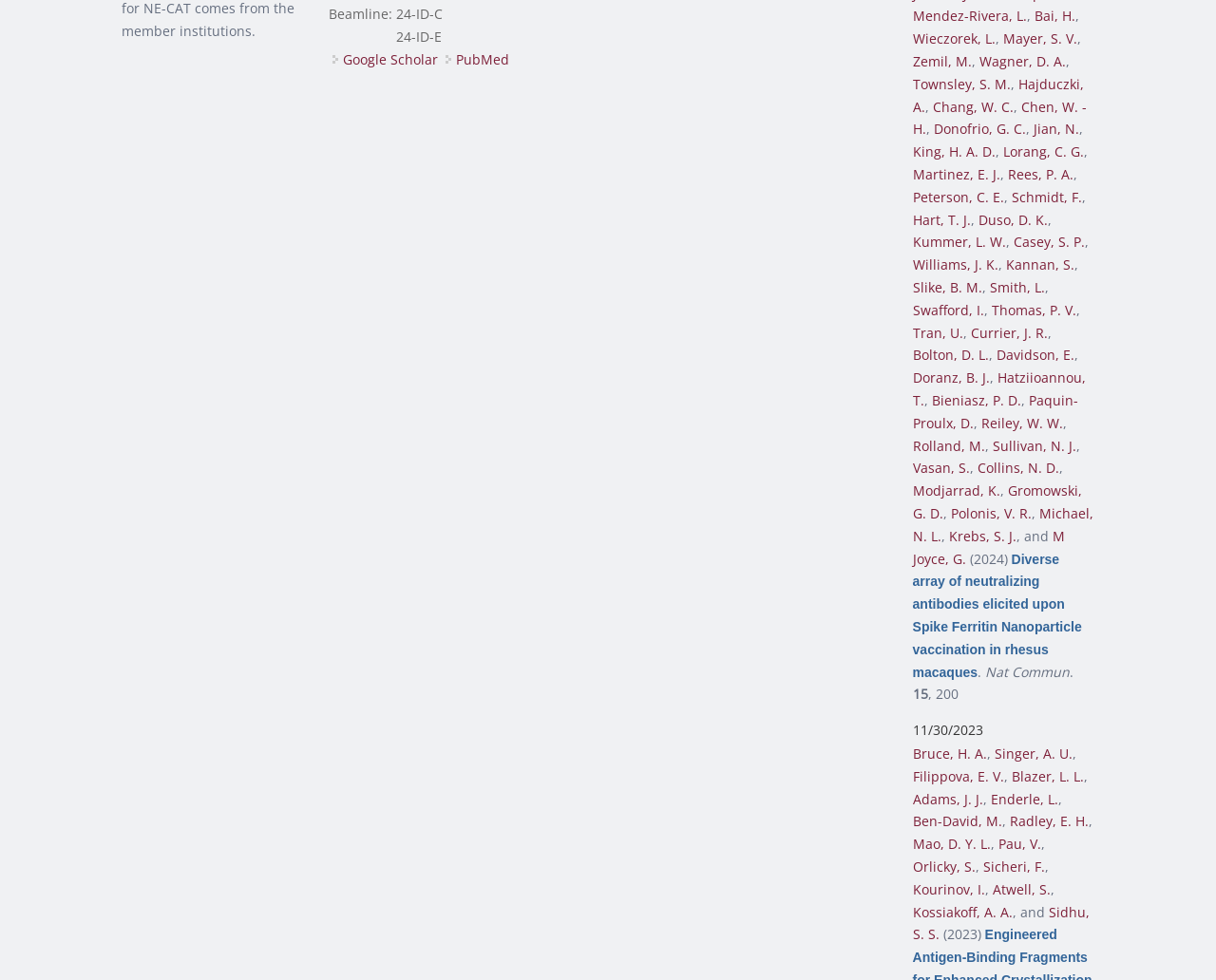Could you provide the bounding box coordinates for the portion of the screen to click to complete this instruction: "Visit the 'Free Stories!' page"?

None